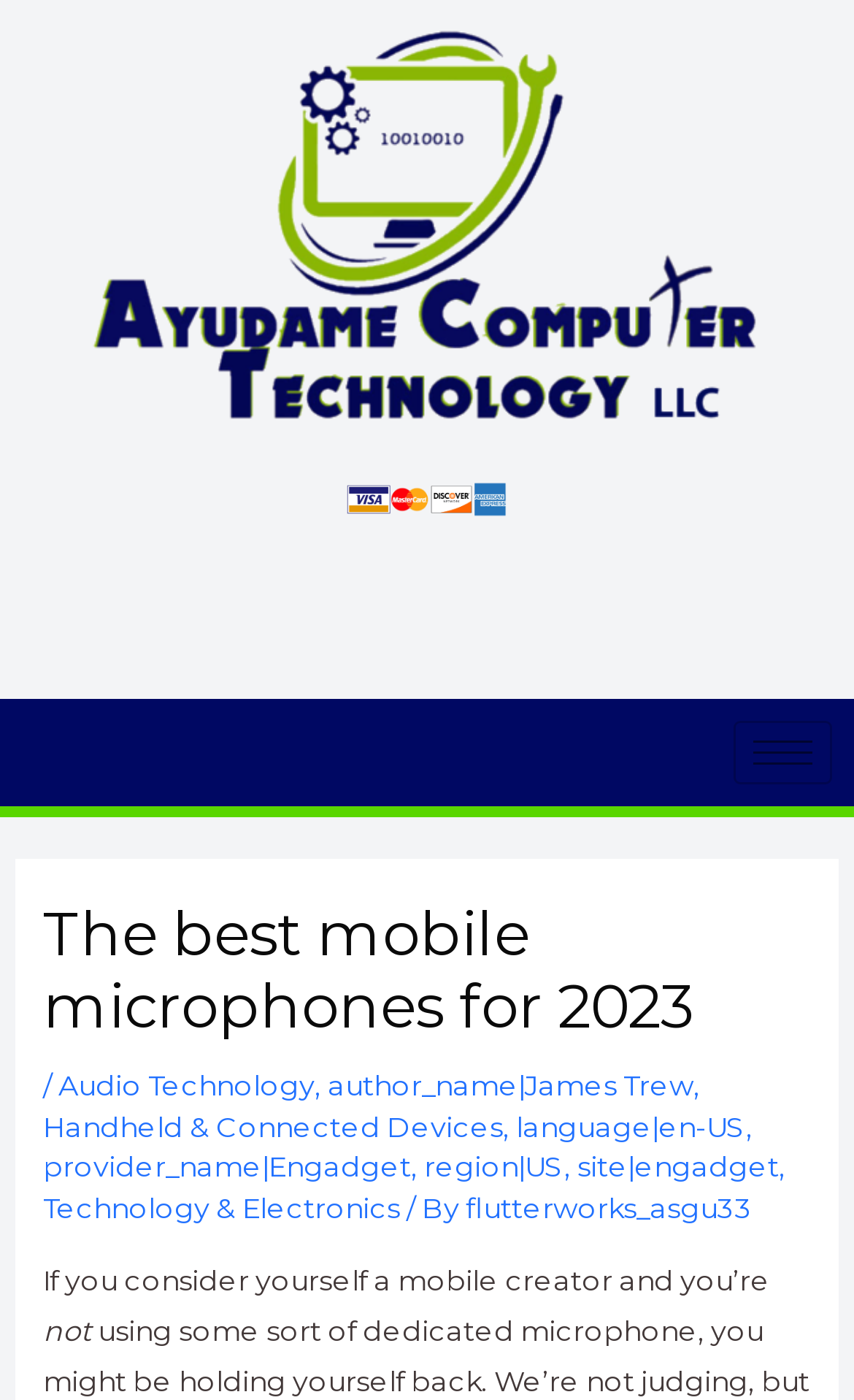Please extract the primary headline from the webpage.

The best mobile microphones for 2023